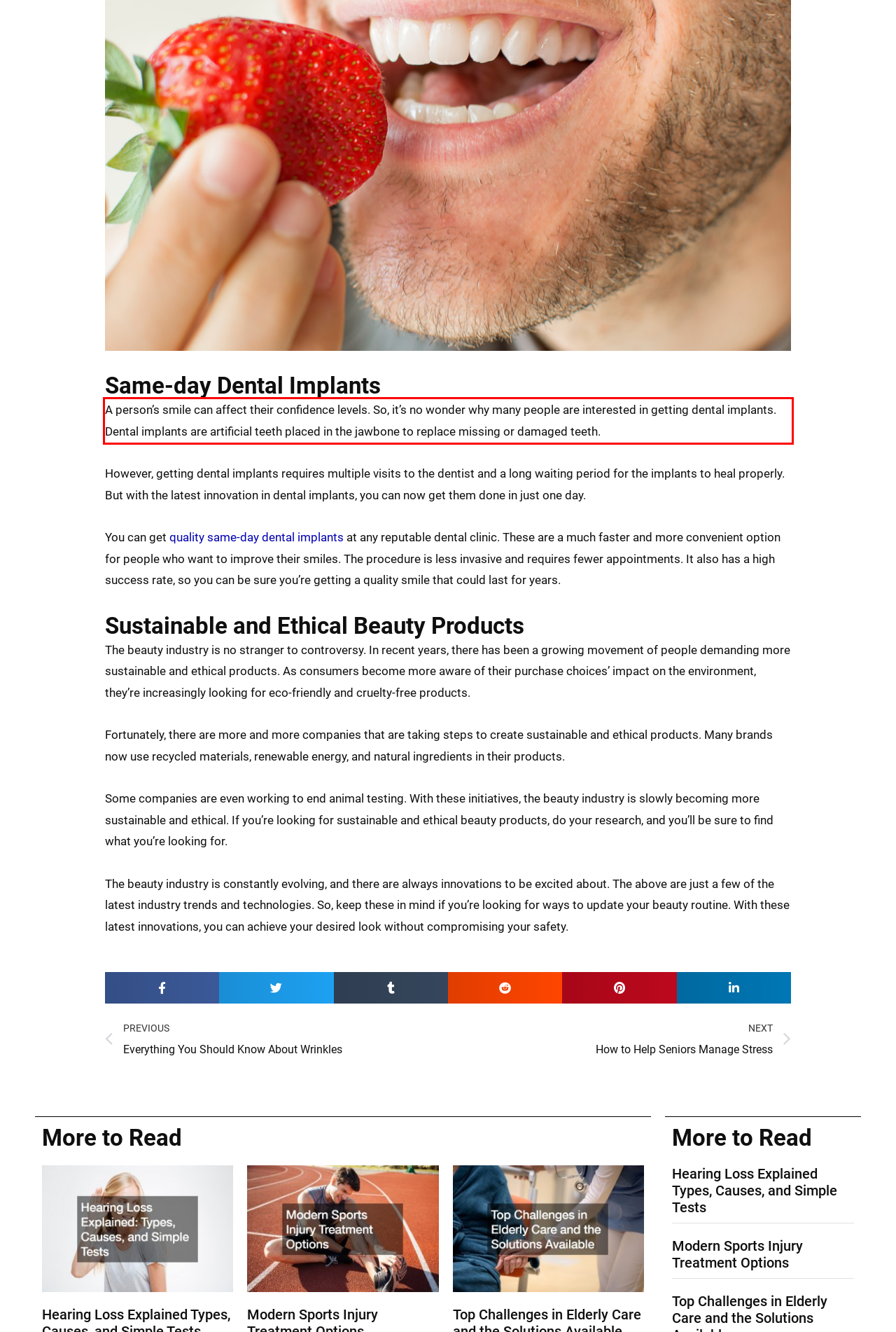Perform OCR on the text inside the red-bordered box in the provided screenshot and output the content.

A person’s smile can affect their confidence levels. So, it’s no wonder why many people are interested in getting dental implants. Dental implants are artificial teeth placed in the jawbone to replace missing or damaged teeth.